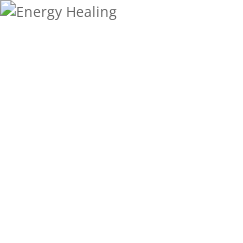What does energy healing aim to harmonize? Based on the screenshot, please respond with a single word or phrase.

Mind, body, and soul